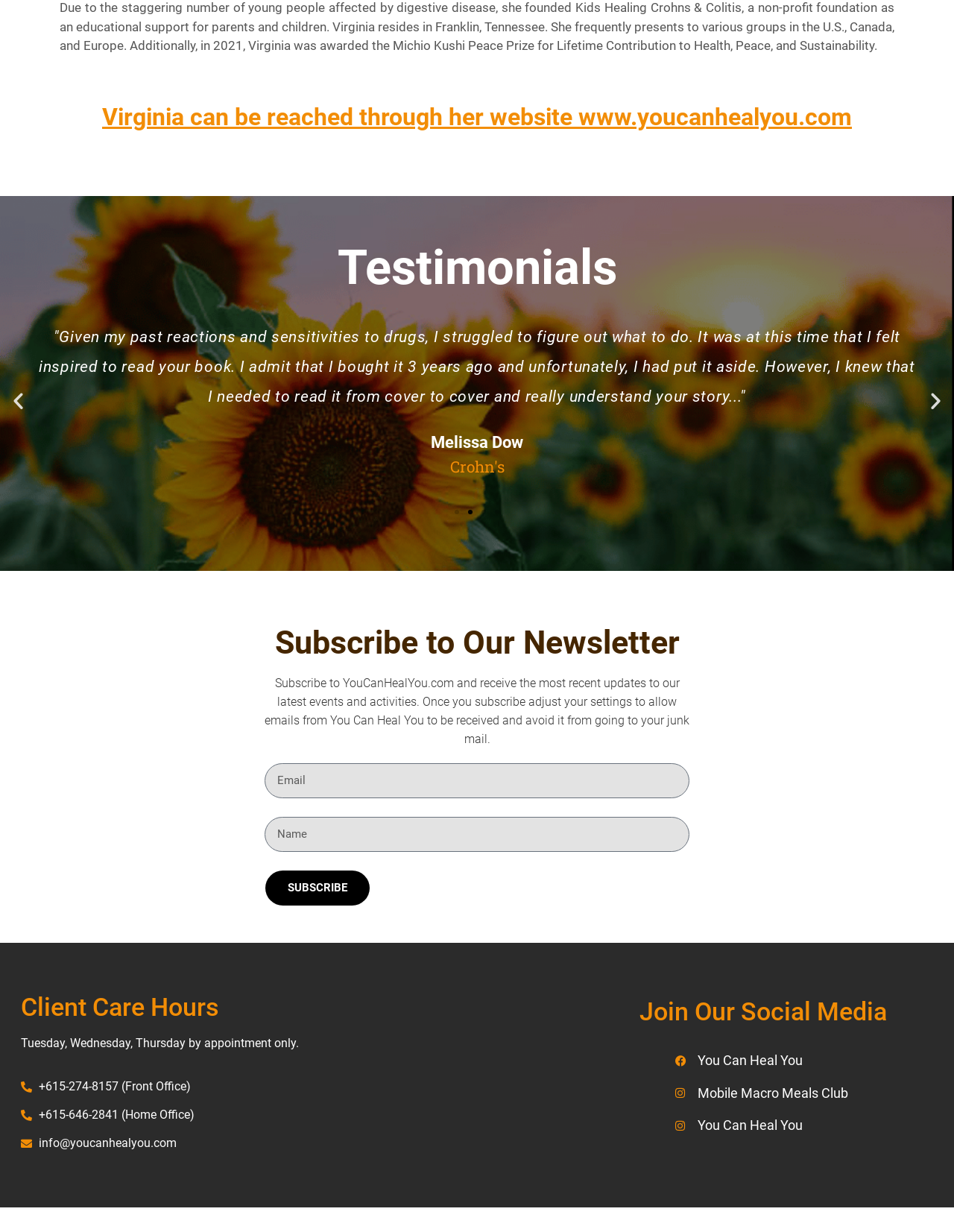Answer succinctly with a single word or phrase:
What are the available contact methods for Client Care Hours?

Phone and email